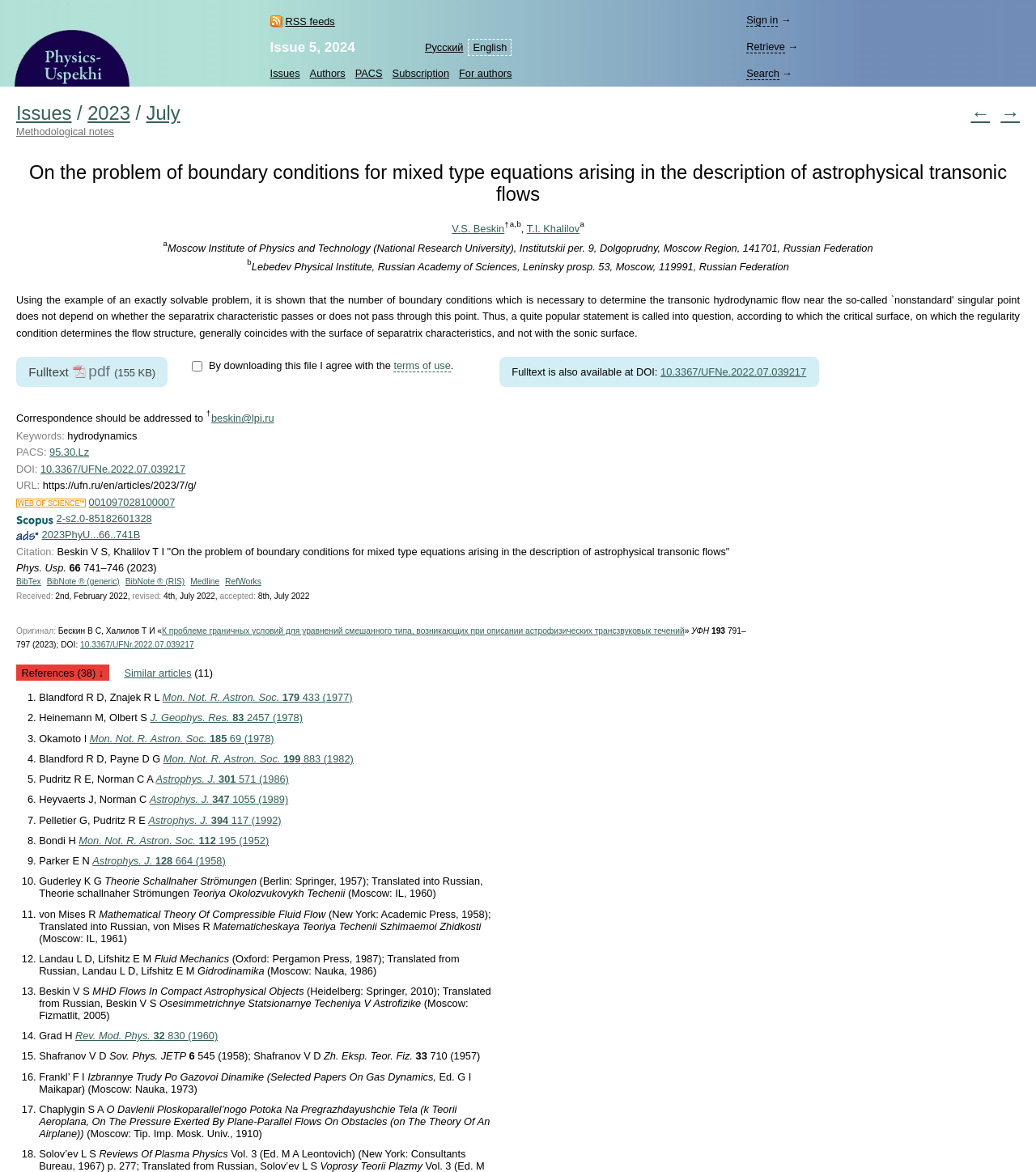What is the language of the webpage?
Please look at the screenshot and answer using one word or phrase.

Russian and English